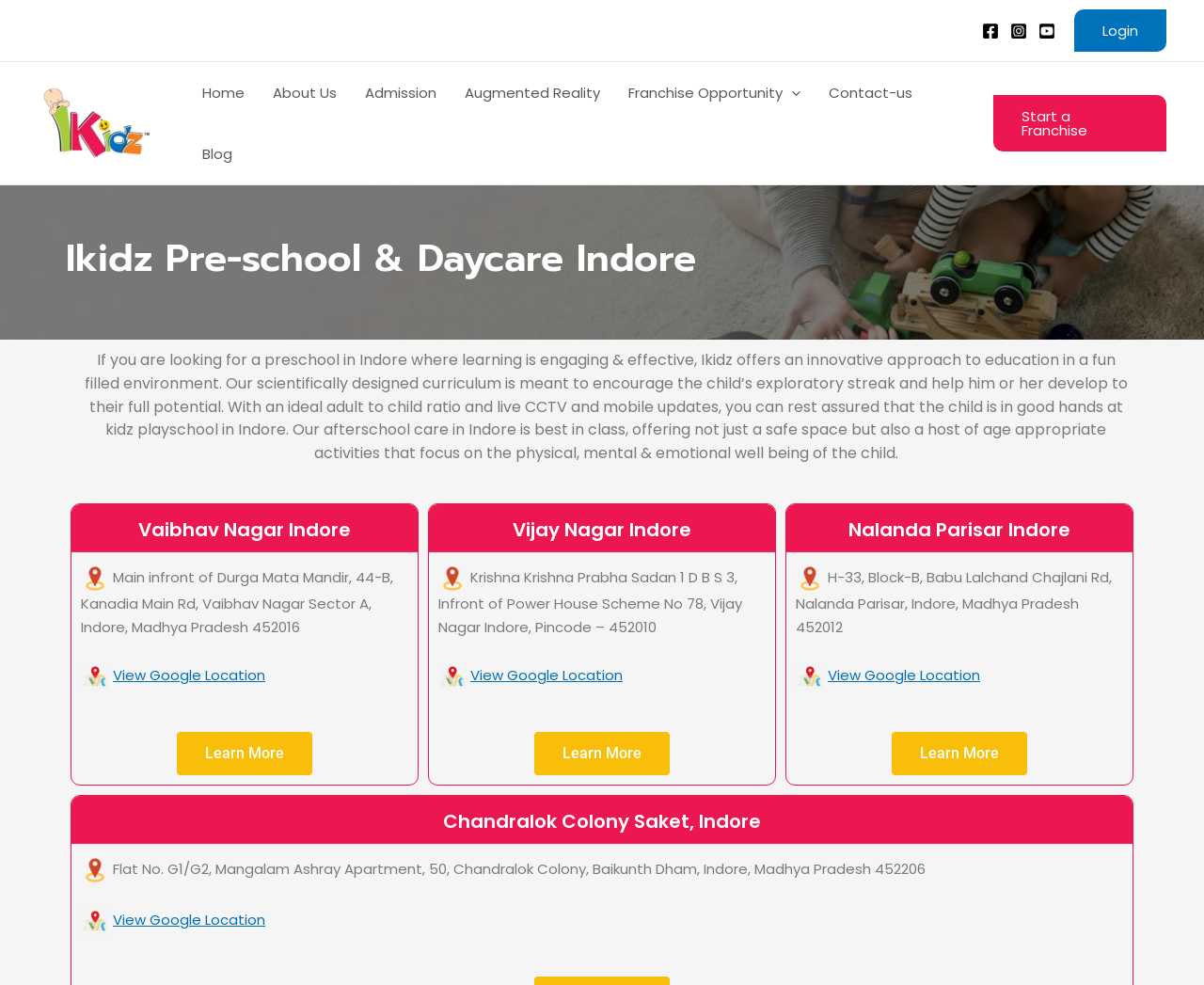Find the bounding box coordinates of the element you need to click on to perform this action: 'Click the Facebook link'. The coordinates should be represented by four float values between 0 and 1, in the format [left, top, right, bottom].

[0.816, 0.023, 0.83, 0.04]